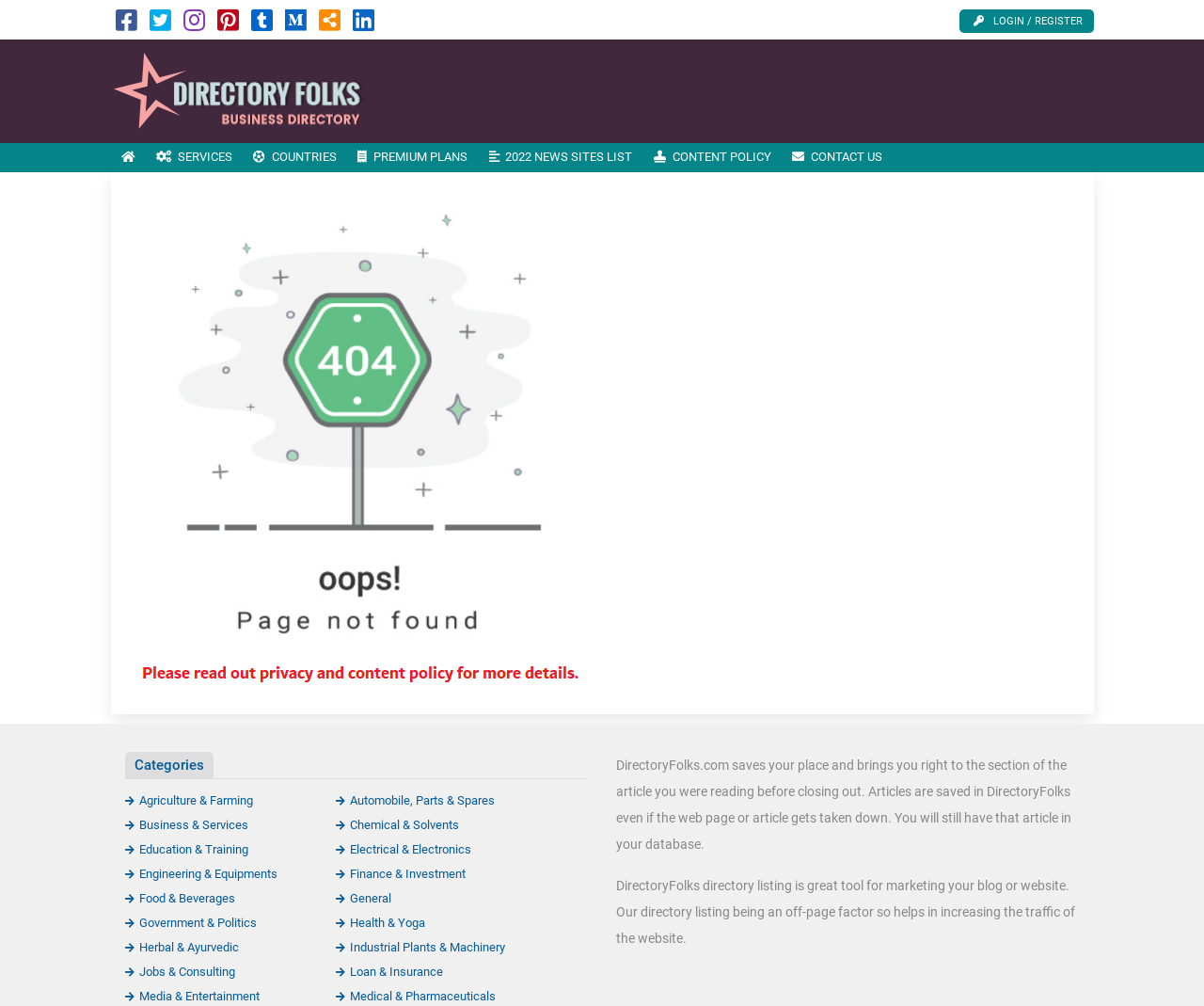What is the logo of the website?
Provide a comprehensive and detailed answer to the question.

The logo of the website is 'directoryfolks.com logo' which is an image element located at the top left corner of the webpage, with a bounding box coordinate of [0.092, 0.083, 0.303, 0.097].